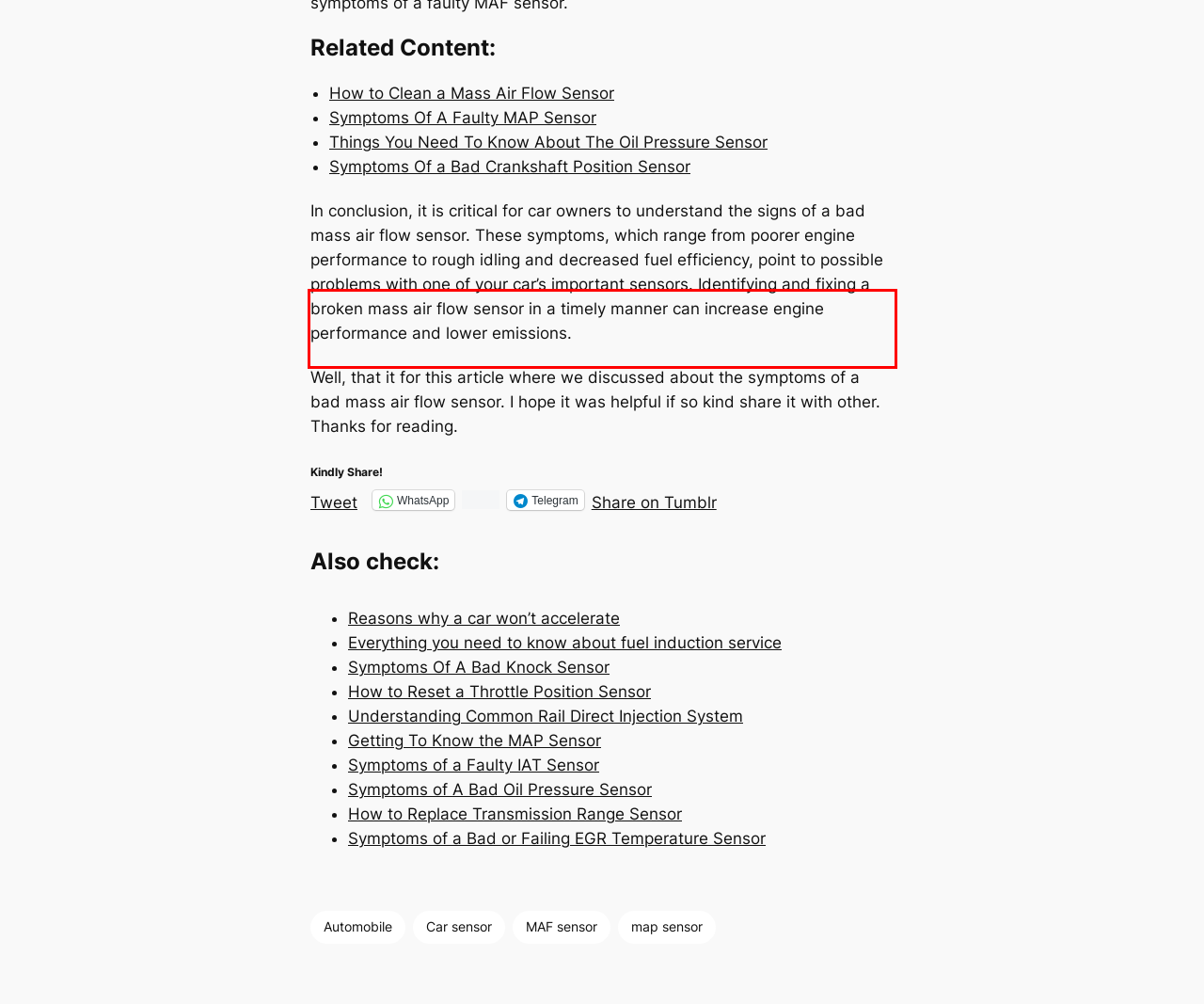You have a screenshot of a webpage with a red bounding box. Identify and extract the text content located inside the red bounding box.

Well, that it for this article where we discussed about the symptoms of a bad mass air flow sensor. I hope it was helpful if so kind share it with other. Thanks for reading.